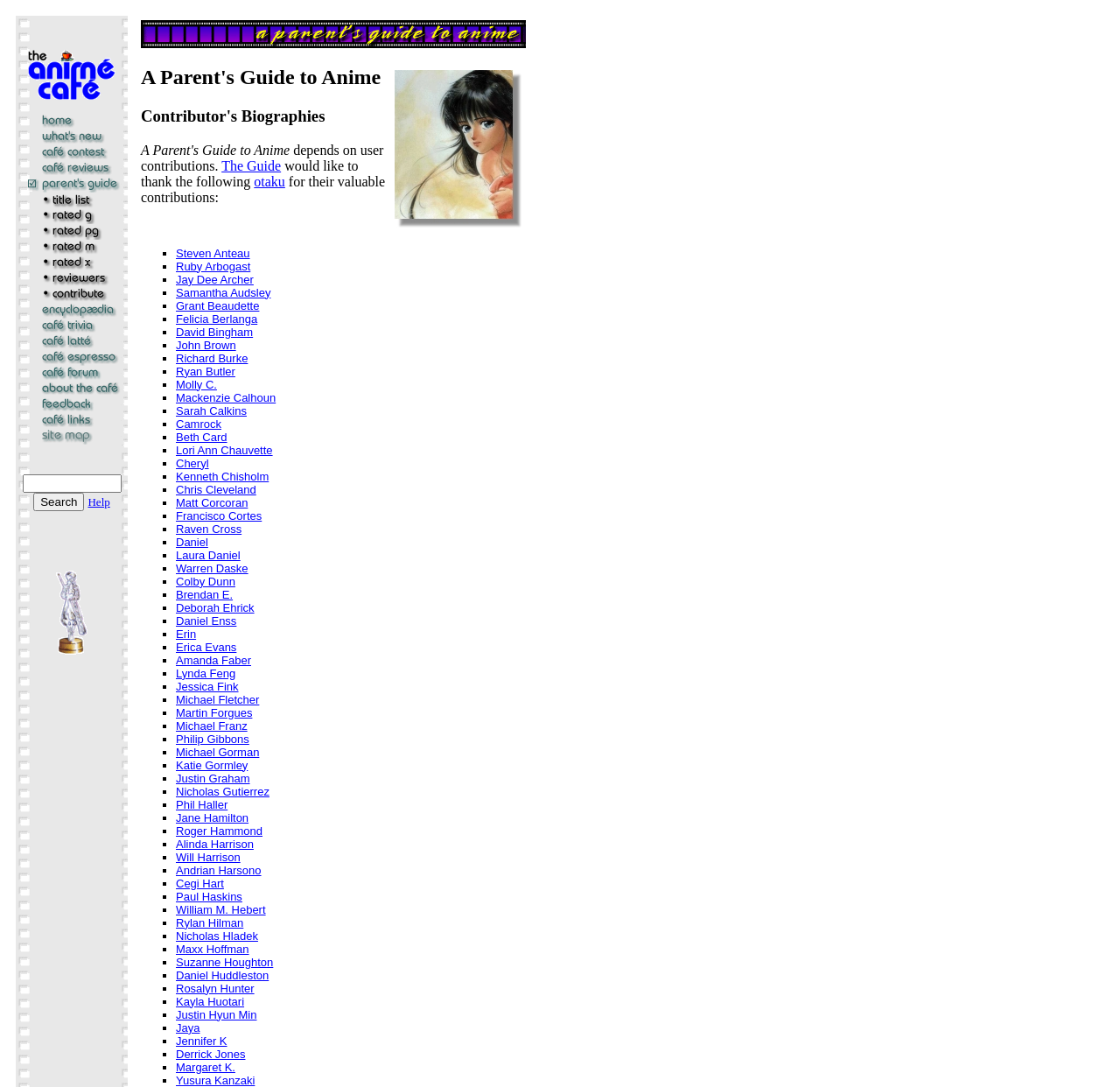Using the element description provided, determine the bounding box coordinates in the format (top-left x, top-left y, bottom-right x, bottom-right y). Ensure that all values are floating point numbers between 0 and 1. Element description: alt="T.H.E.M. Animé Café Awards"

[0.05, 0.591, 0.078, 0.605]